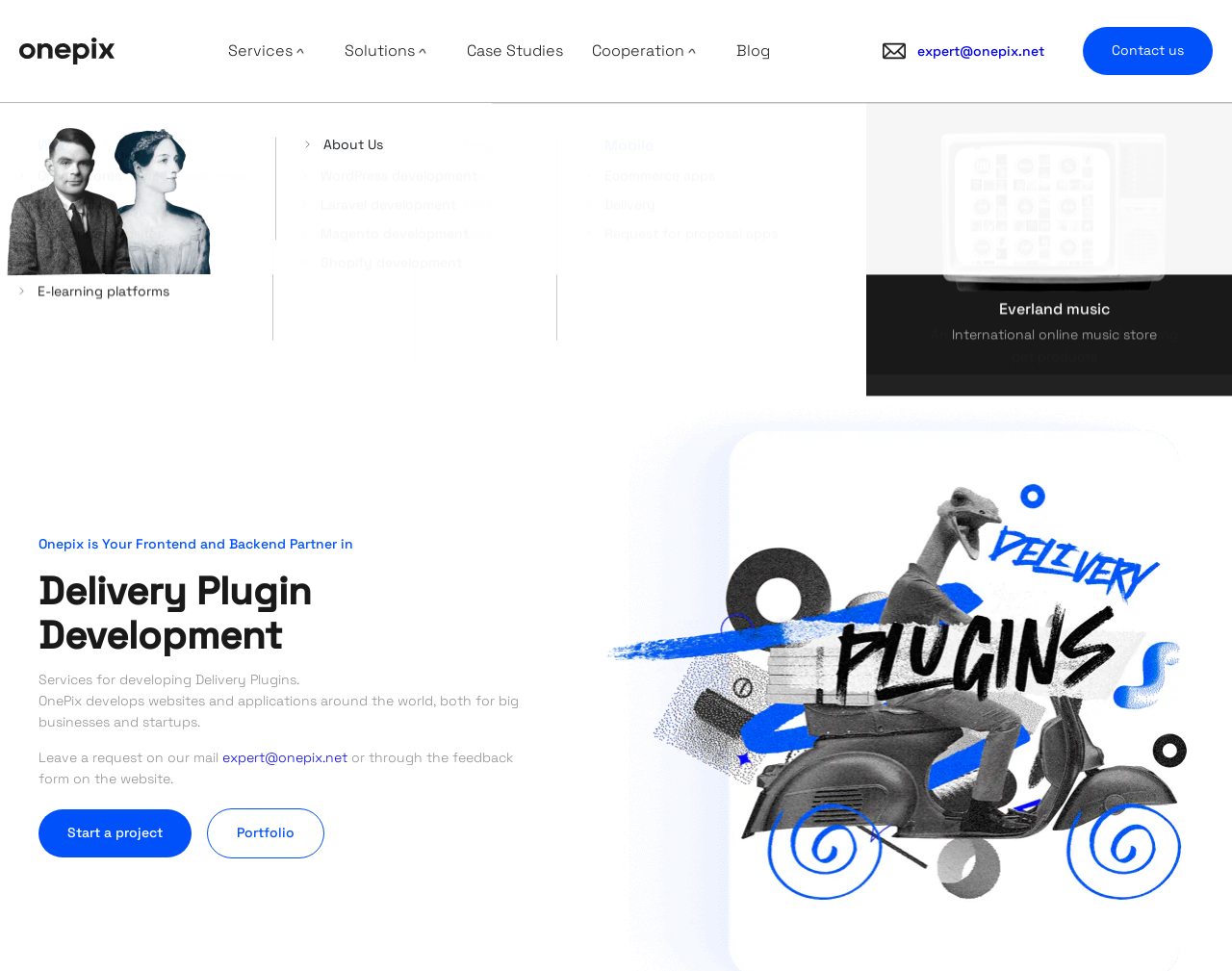Utilize the details in the image to thoroughly answer the following question: What is the call-to-action button at the bottom of the webpage?

The call-to-action button is located at the bottom of the webpage, and it is a link that encourages users to start a project with the company.